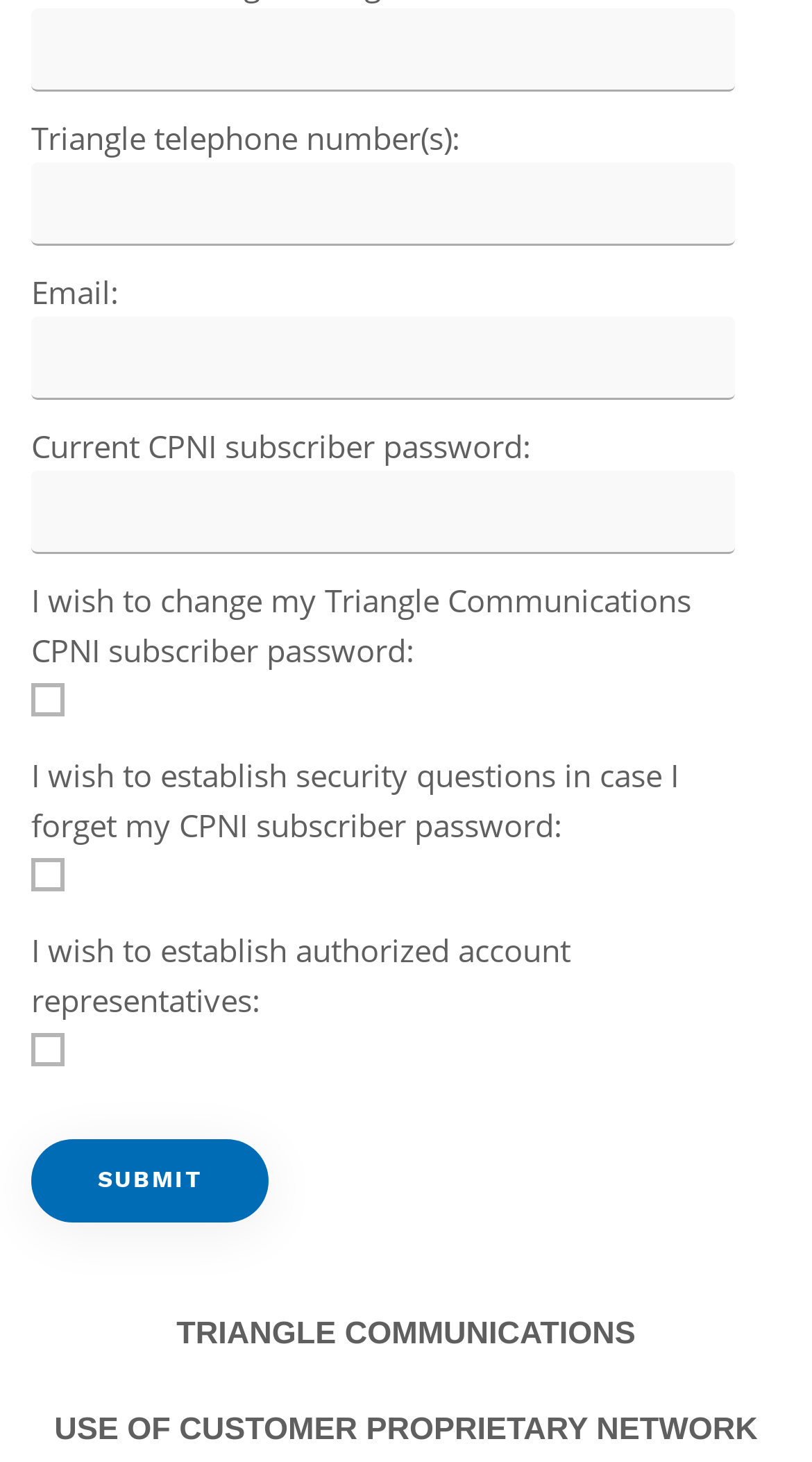What is the company name displayed on the webpage?
From the screenshot, provide a brief answer in one word or phrase.

TRIANGLE COMMUNICATIONS